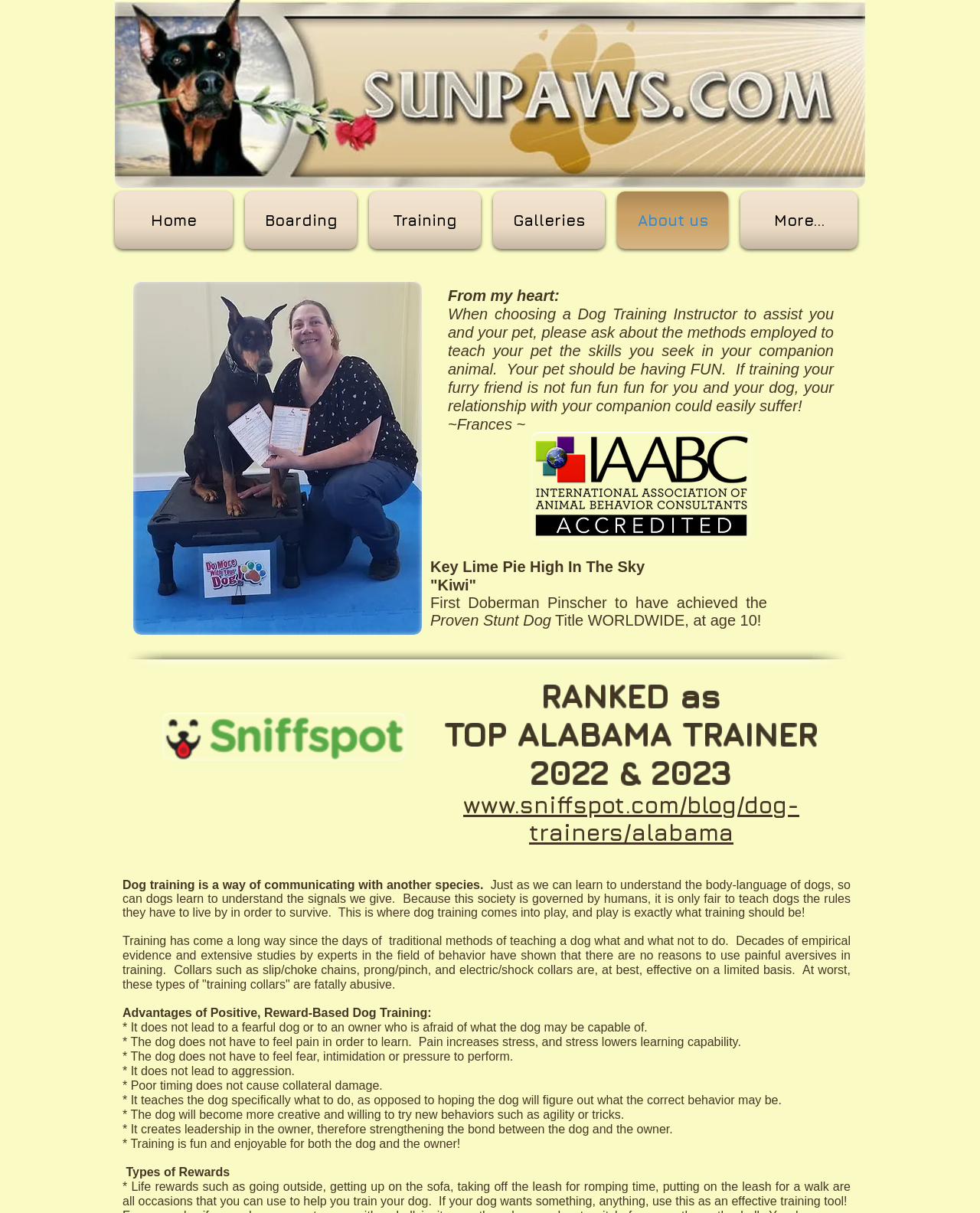Predict the bounding box of the UI element based on the description: "About us". The coordinates should be four float numbers between 0 and 1, formatted as [left, top, right, bottom].

[0.623, 0.158, 0.749, 0.205]